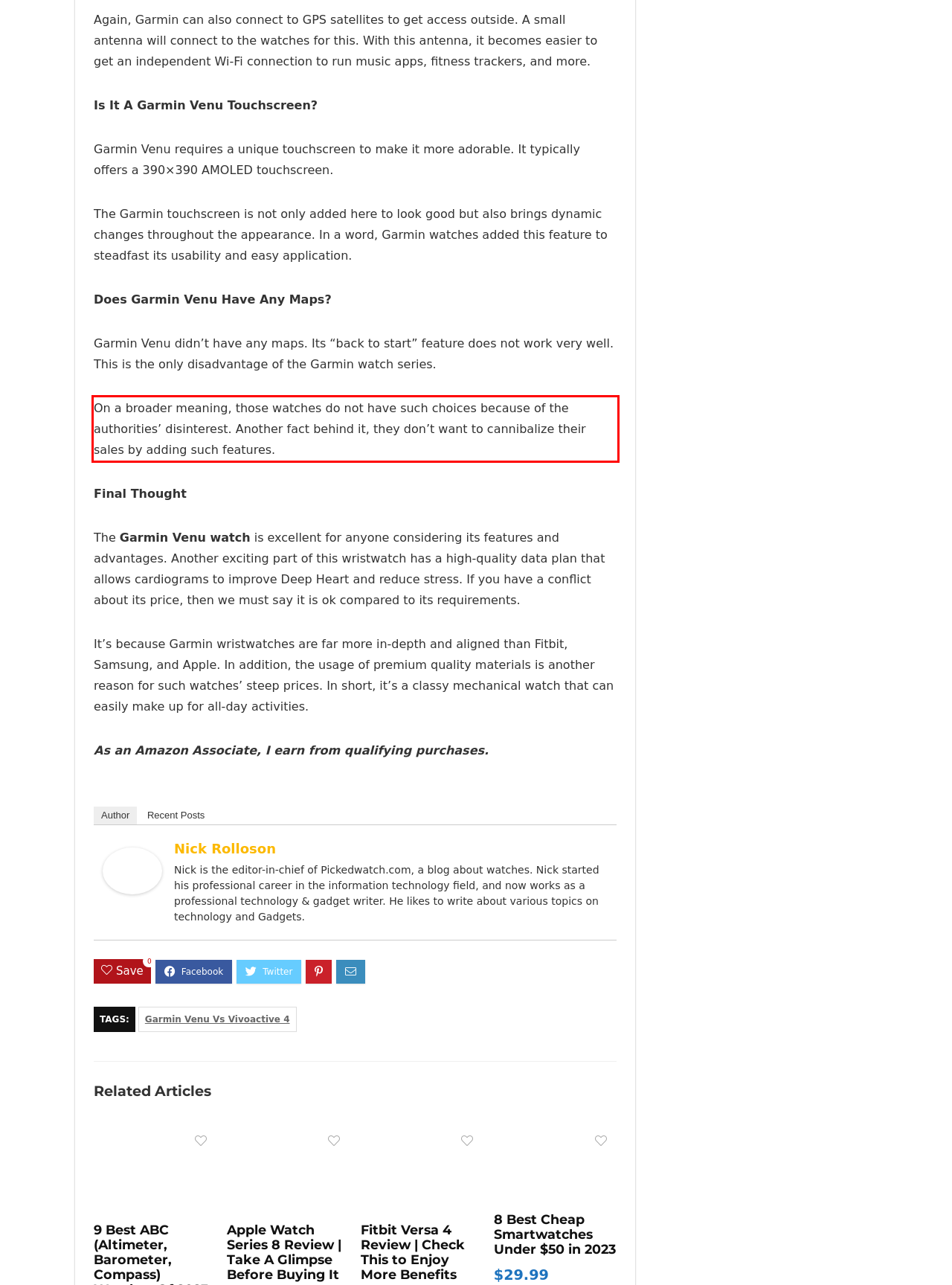There is a screenshot of a webpage with a red bounding box around a UI element. Please use OCR to extract the text within the red bounding box.

On a broader meaning, those watches do not have such choices because of the authorities’ disinterest. Another fact behind it, they don’t want to cannibalize their sales by adding such features.